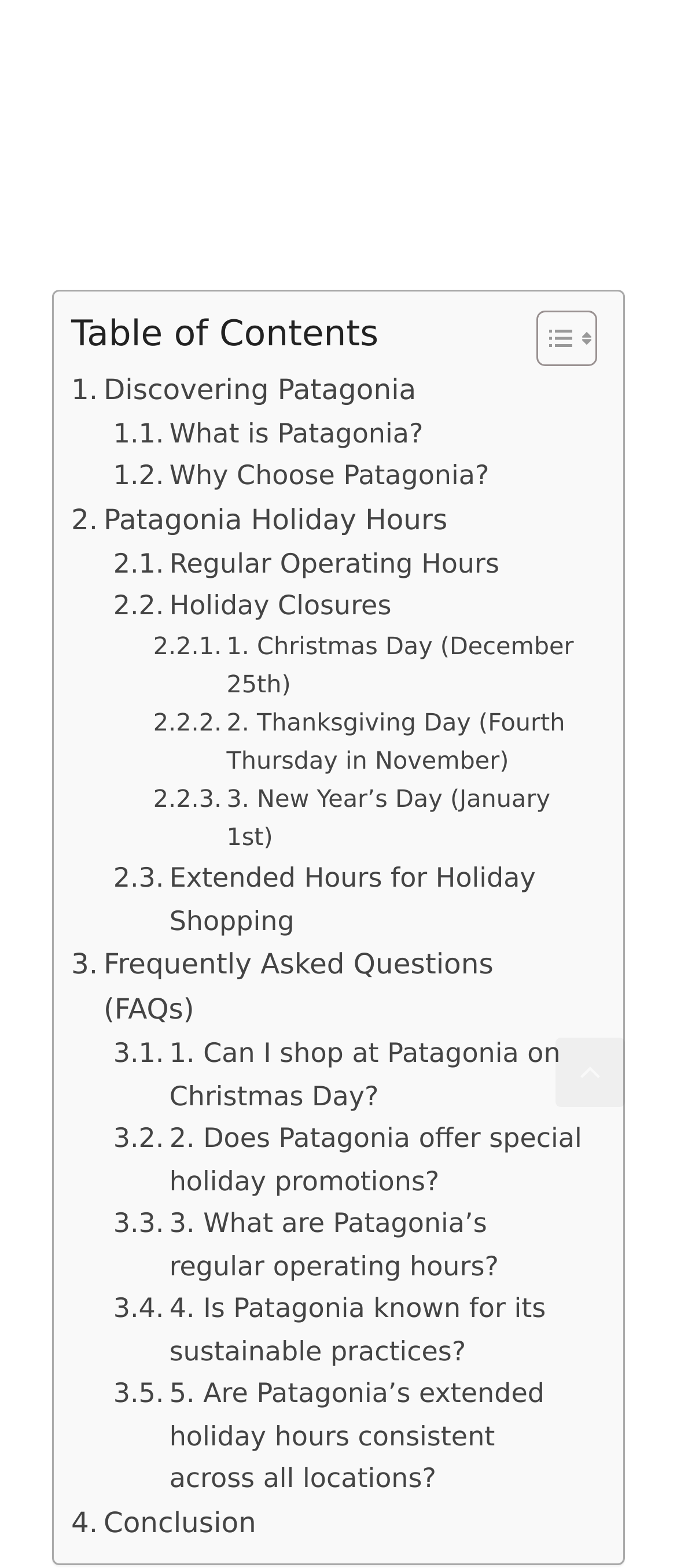Identify the bounding box coordinates of the section to be clicked to complete the task described by the following instruction: "View Frequently Asked Questions (FAQs)". The coordinates should be four float numbers between 0 and 1, formatted as [left, top, right, bottom].

[0.105, 0.601, 0.869, 0.658]